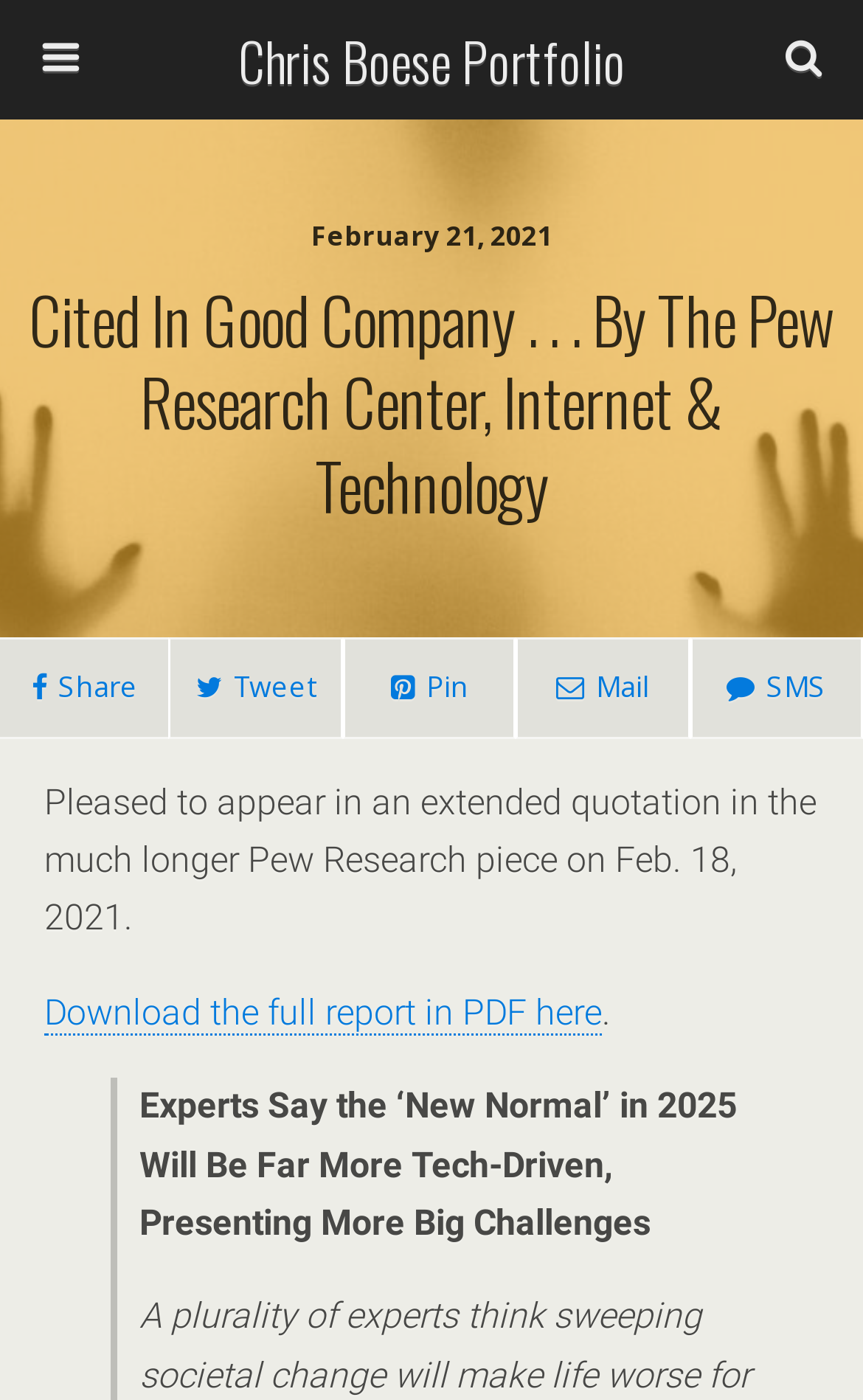Can you give a comprehensive explanation to the question given the content of the image?
What is the topic of the Pew Research piece mentioned in the webpage?

I found a link element with the text 'Download the full report in PDF here' and a nearby StaticText element mentioning 'Experts Say the ‘New Normal’ in 2025 Will Be Far More Tech-Driven, Presenting More Big Challenges'. This suggests that the Pew Research piece is about the 'New Normal' in 2025.